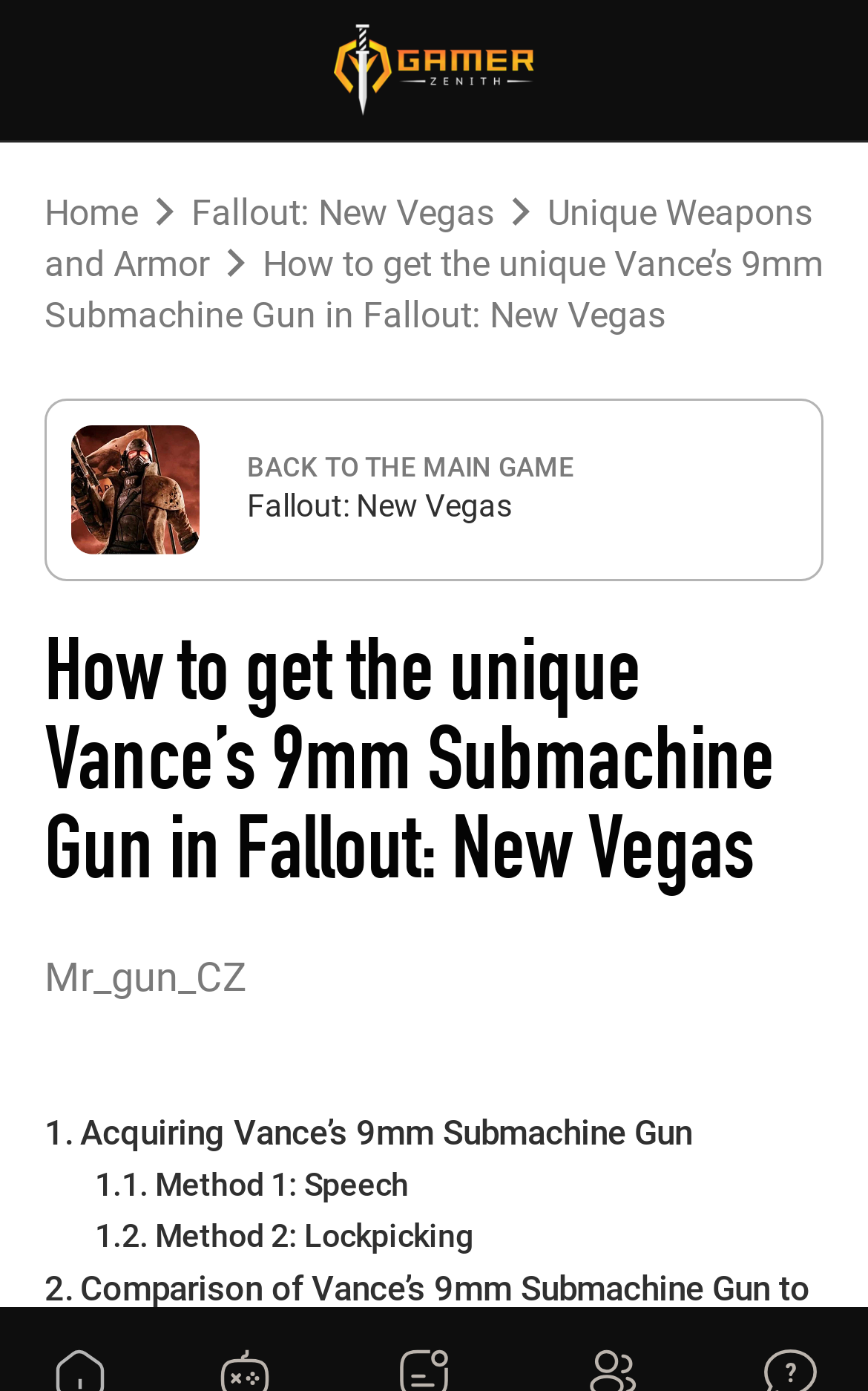Determine the bounding box coordinates of the clickable region to execute the instruction: "Click on the link to go back to the main game". The coordinates should be four float numbers between 0 and 1, denoted as [left, top, right, bottom].

[0.051, 0.286, 0.949, 0.417]